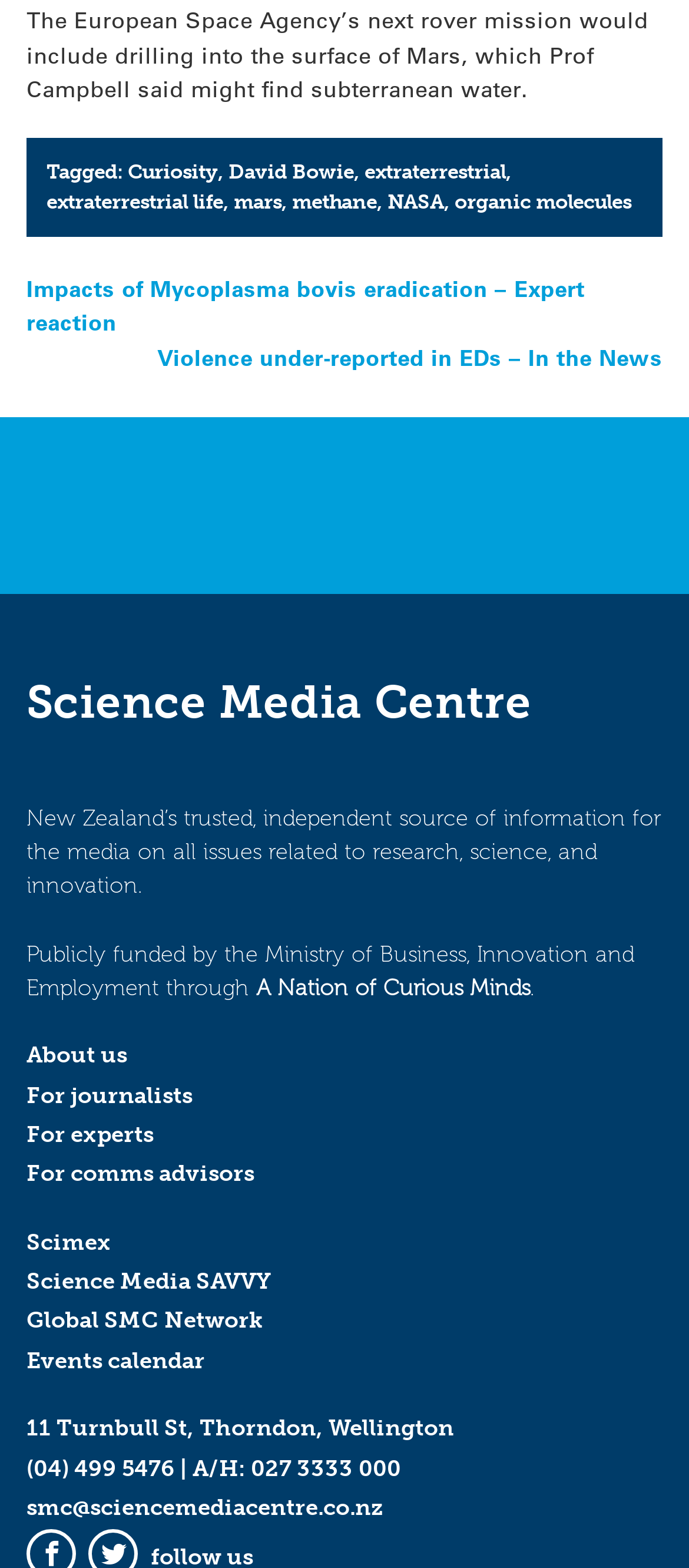Indicate the bounding box coordinates of the clickable region to achieve the following instruction: "Click on the link to read about Curiosity."

[0.185, 0.102, 0.316, 0.118]